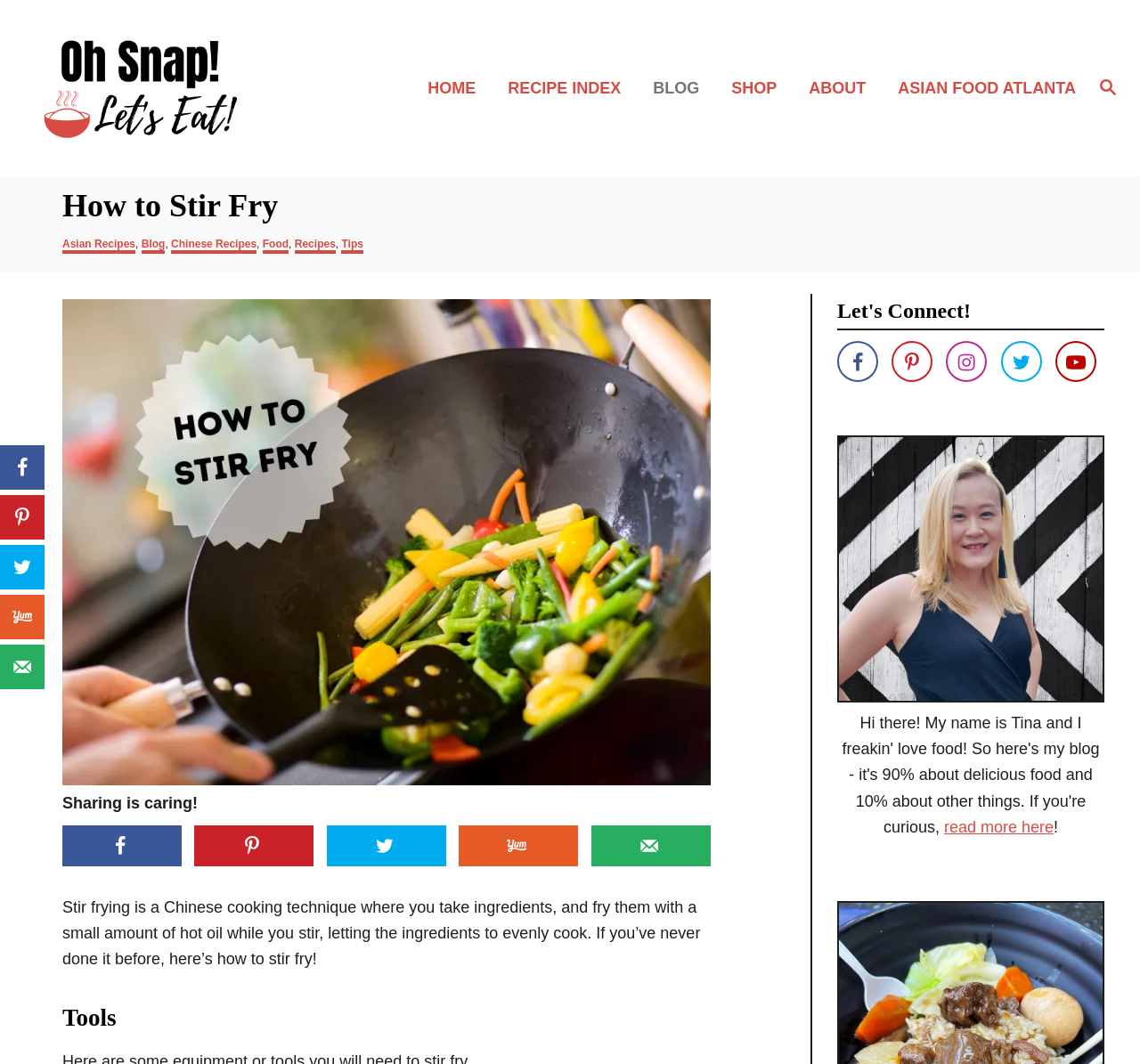What is the format of the content in the webpage?
Look at the image and respond with a one-word or short phrase answer.

Article